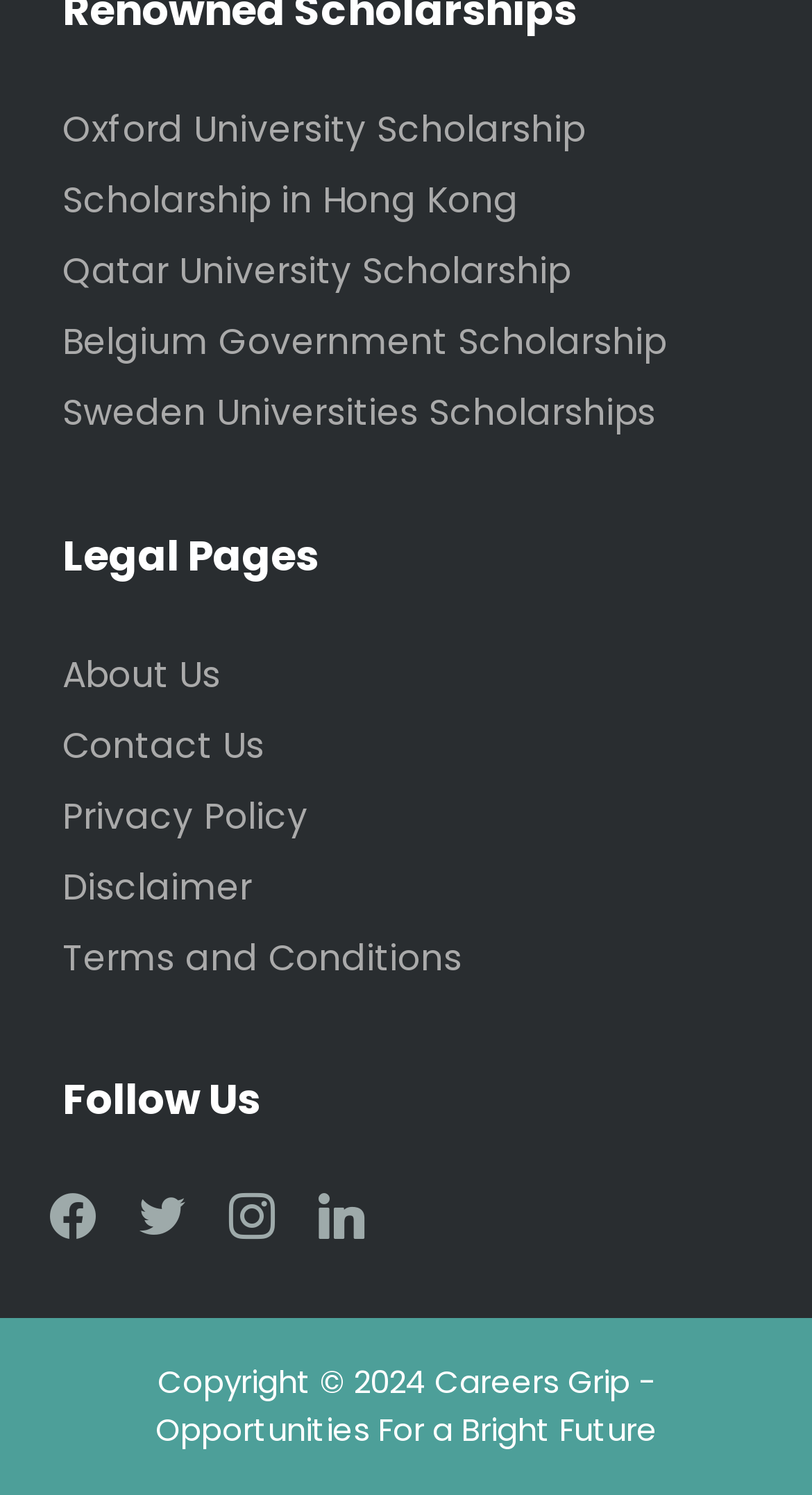Determine the bounding box coordinates of the UI element described by: "Disclaimer".

[0.077, 0.576, 0.31, 0.61]